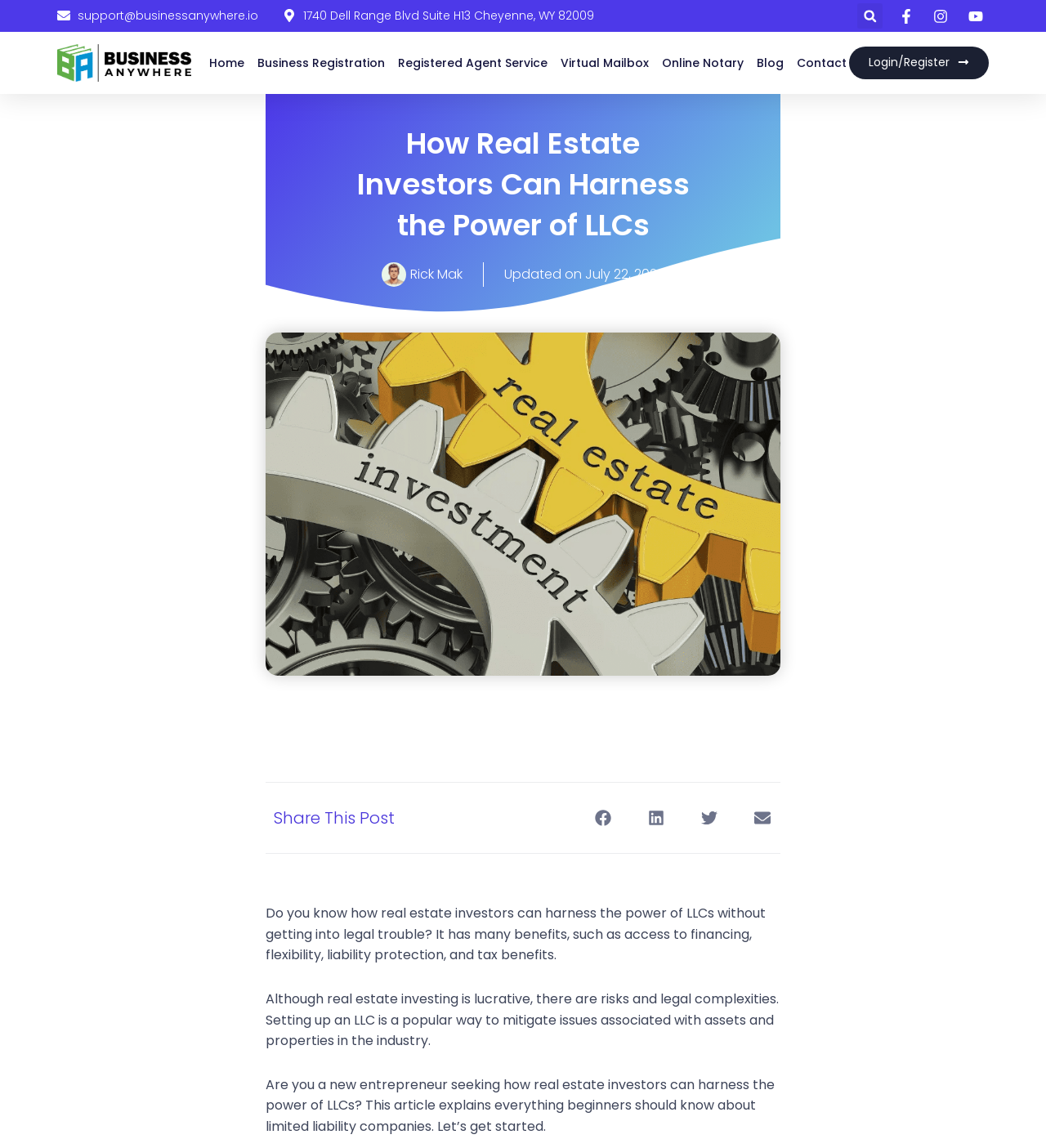Determine the bounding box coordinates of the region to click in order to accomplish the following instruction: "Click on the logo". Provide the coordinates as four float numbers between 0 and 1, specifically [left, top, right, bottom].

[0.055, 0.038, 0.197, 0.071]